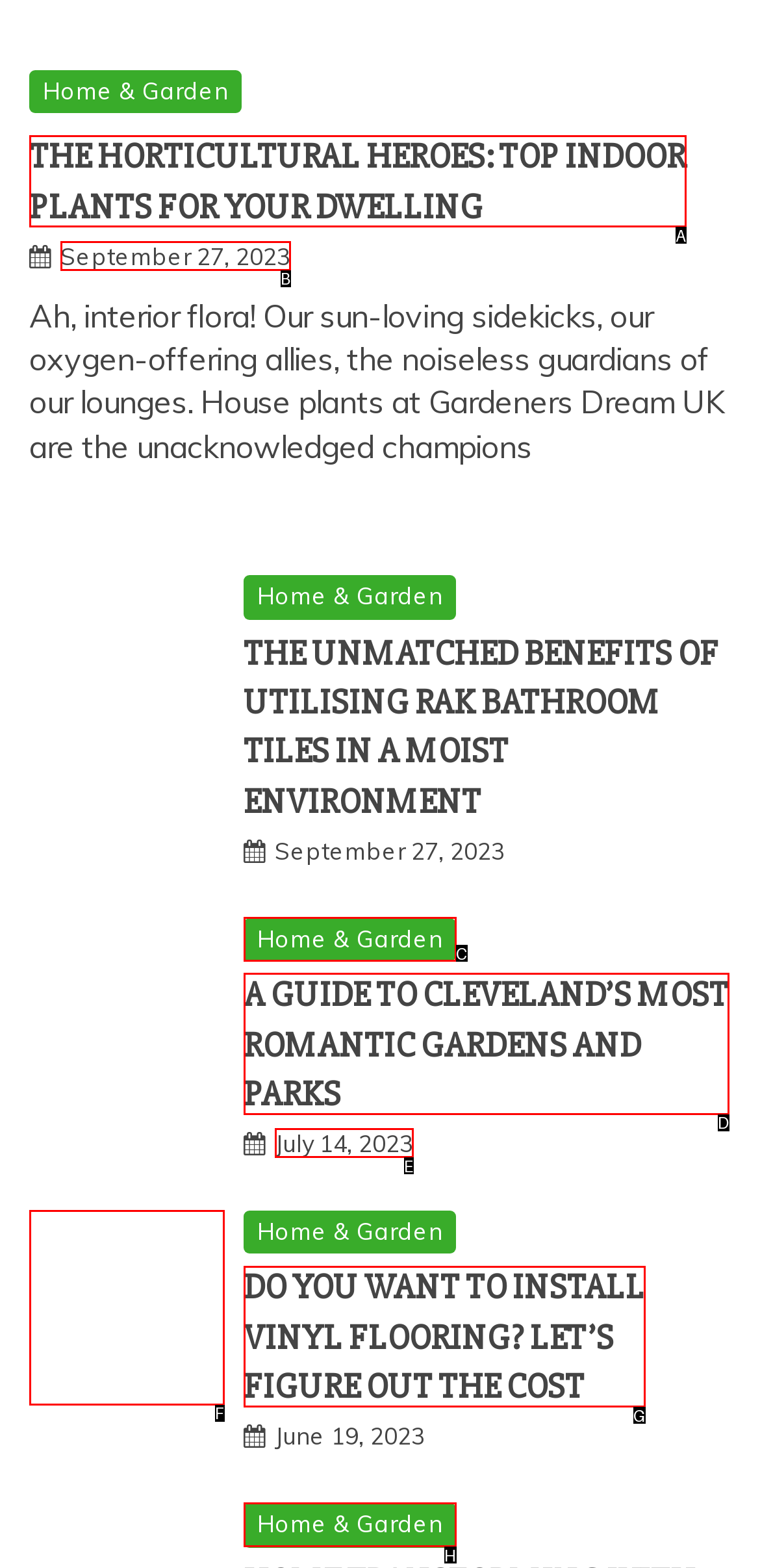Select the letter of the option that corresponds to: July 14, 2023
Provide the letter from the given options.

E